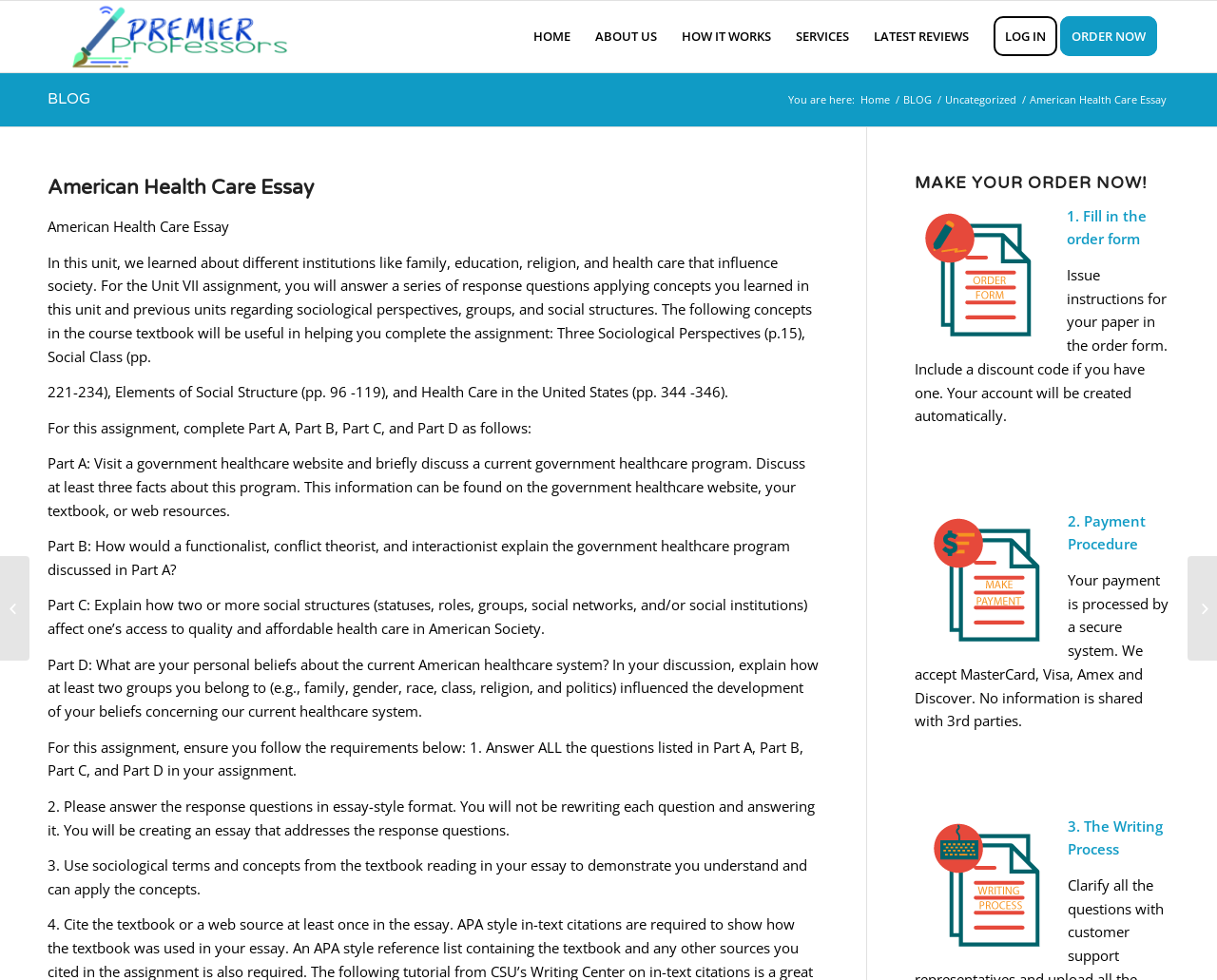Give a concise answer using only one word or phrase for this question:
What is the title of the essay assignment?

American Health Care Essay